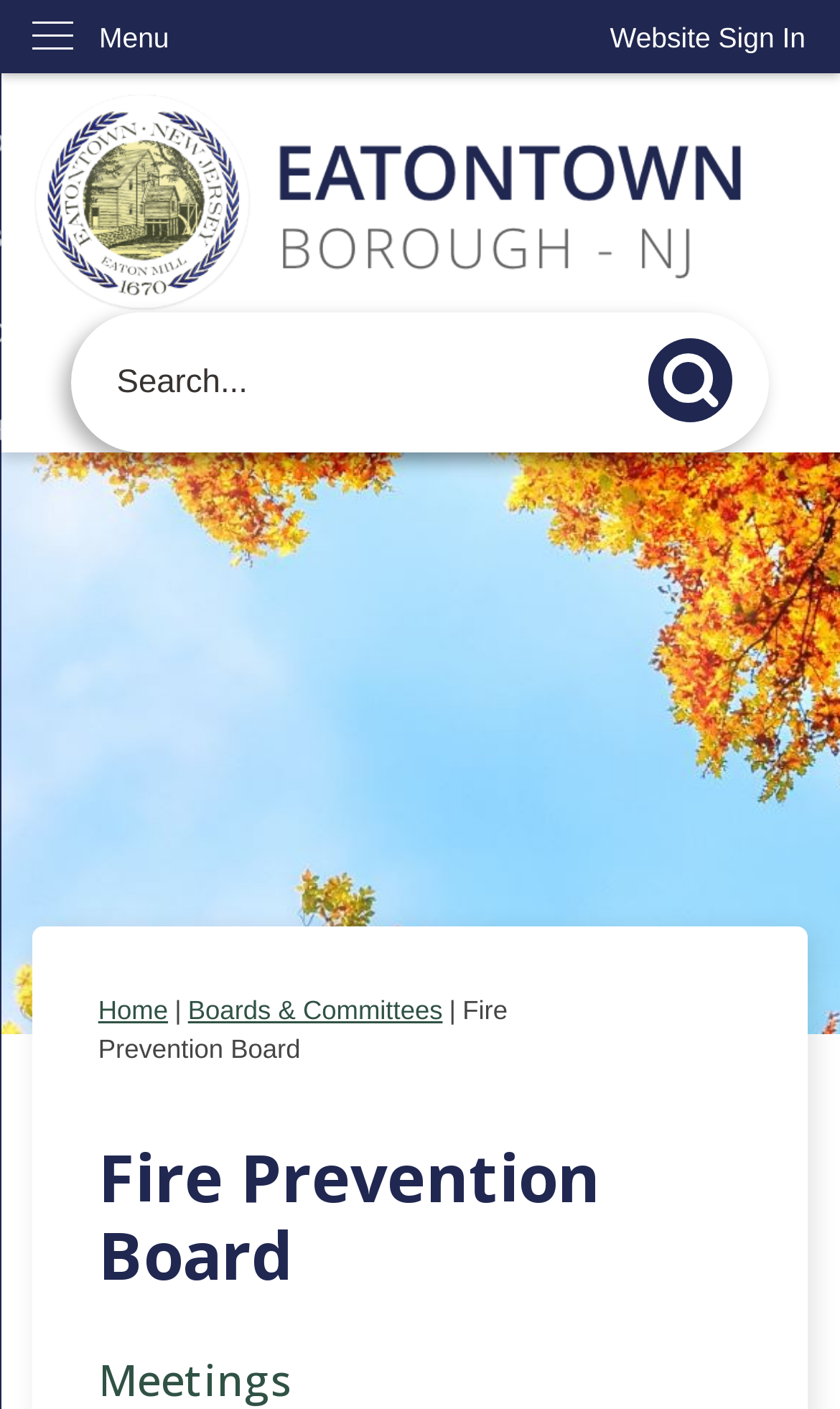Locate the primary headline on the webpage and provide its text.

Fire Prevention Board